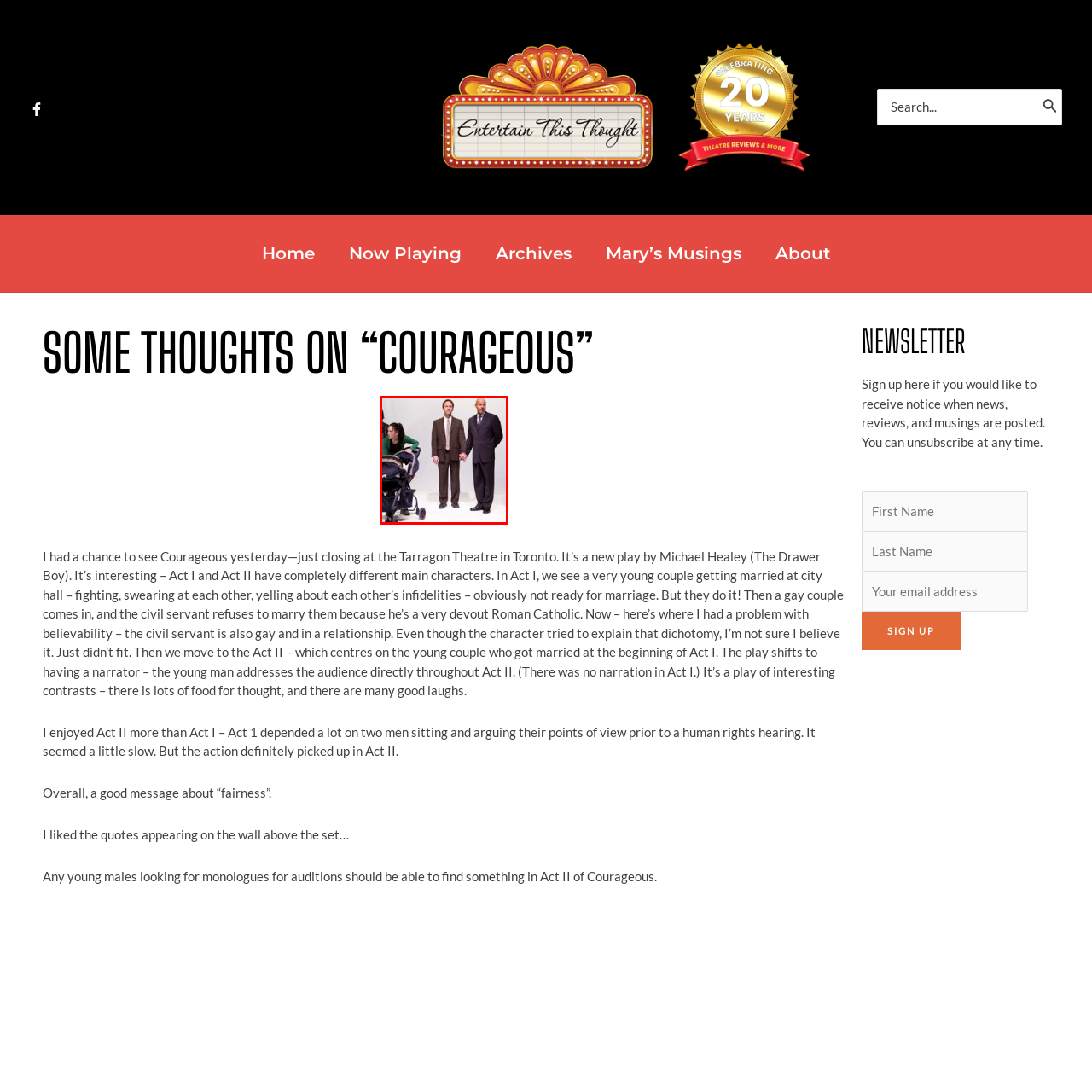What is the woman doing to the left?  
Focus on the image bordered by the red line and provide a detailed answer that is thoroughly based on the image's contents.

To the left of the image, a woman is shown interacting with a stroller, which could imply a narrative moment surrounding family dynamics or the realities of parenthood.